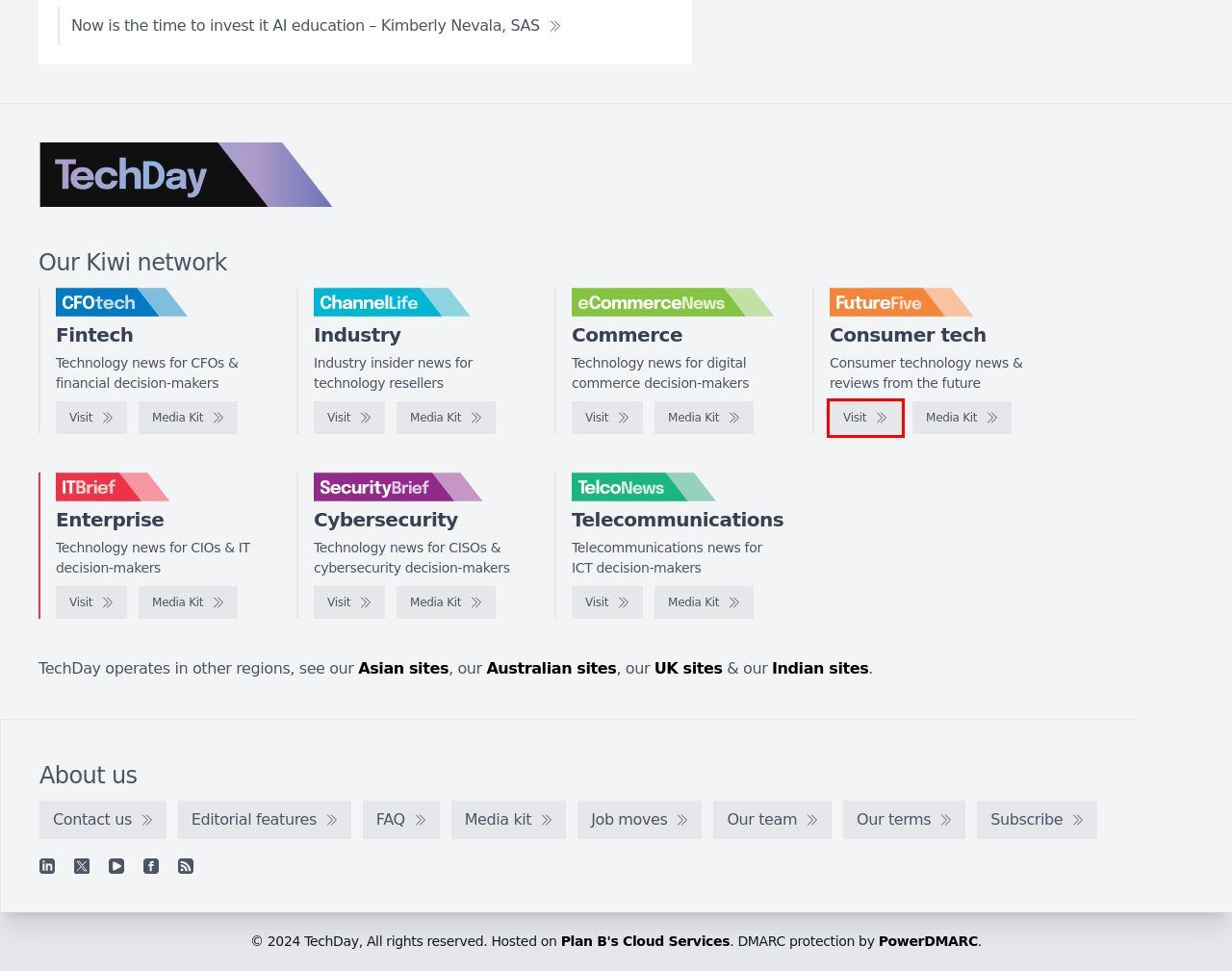A screenshot of a webpage is given with a red bounding box around a UI element. Choose the description that best matches the new webpage shown after clicking the element within the red bounding box. Here are the candidates:
A. SecurityBrief New Zealand - Media kit
B. eCommerceNews New Zealand - Technology news for digital commerce decision-makers
C. TechDay Australia - Australia's technology news network
D. IT Brief New Zealand - Technology news for CIOs & IT decision-makers
E. TelcoNews New Zealand - Telecommunications news for ICT decision-makers
F. FutureFive New Zealand - Consumer technology news & reviews from the future
G. eCommerceNews New Zealand - Media kit
H. FutureFive New Zealand - Media kit

F